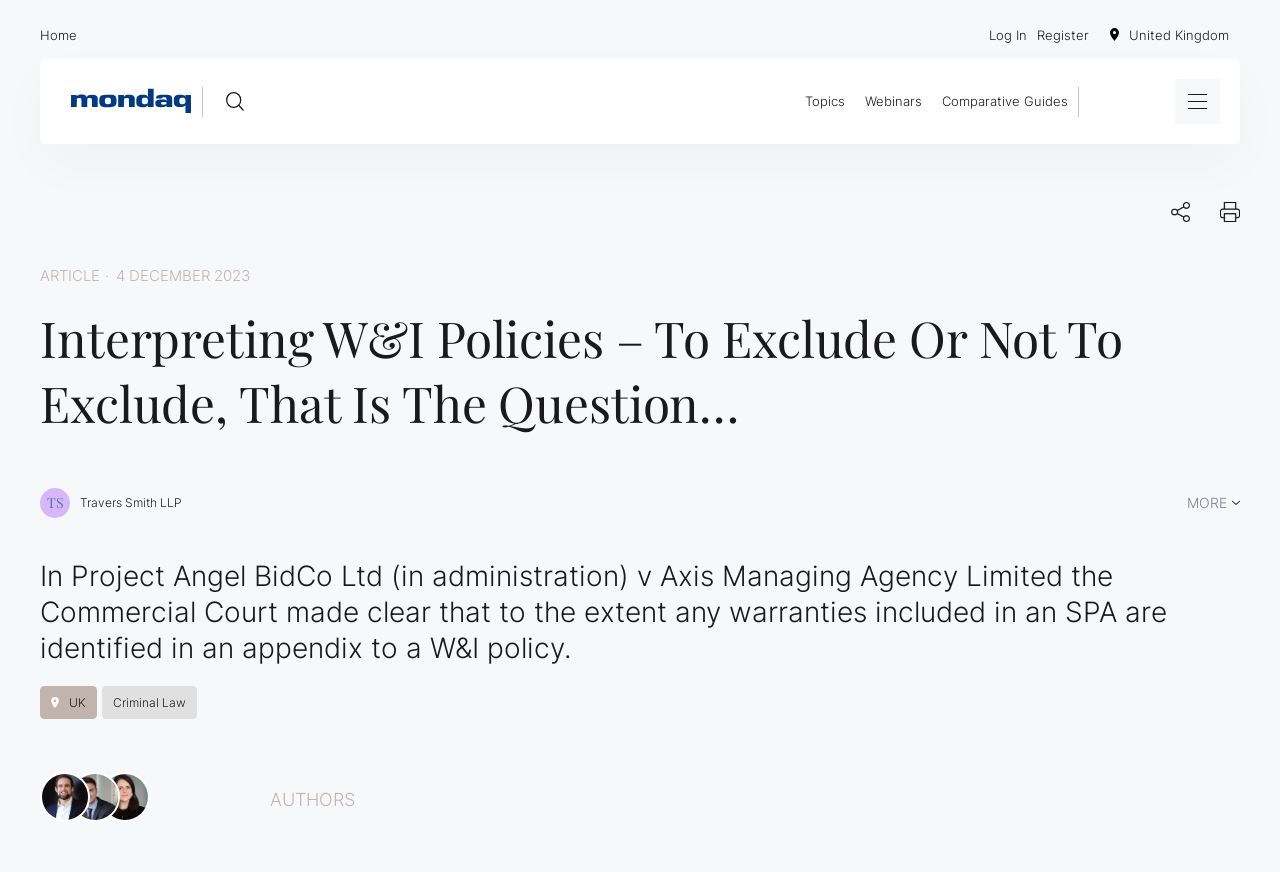Determine the bounding box coordinates (top-left x, top-left y, bottom-right x, bottom-right y) of the UI element described in the following text: alt="Mondaq homepage"

[0.055, 0.101, 0.15, 0.132]